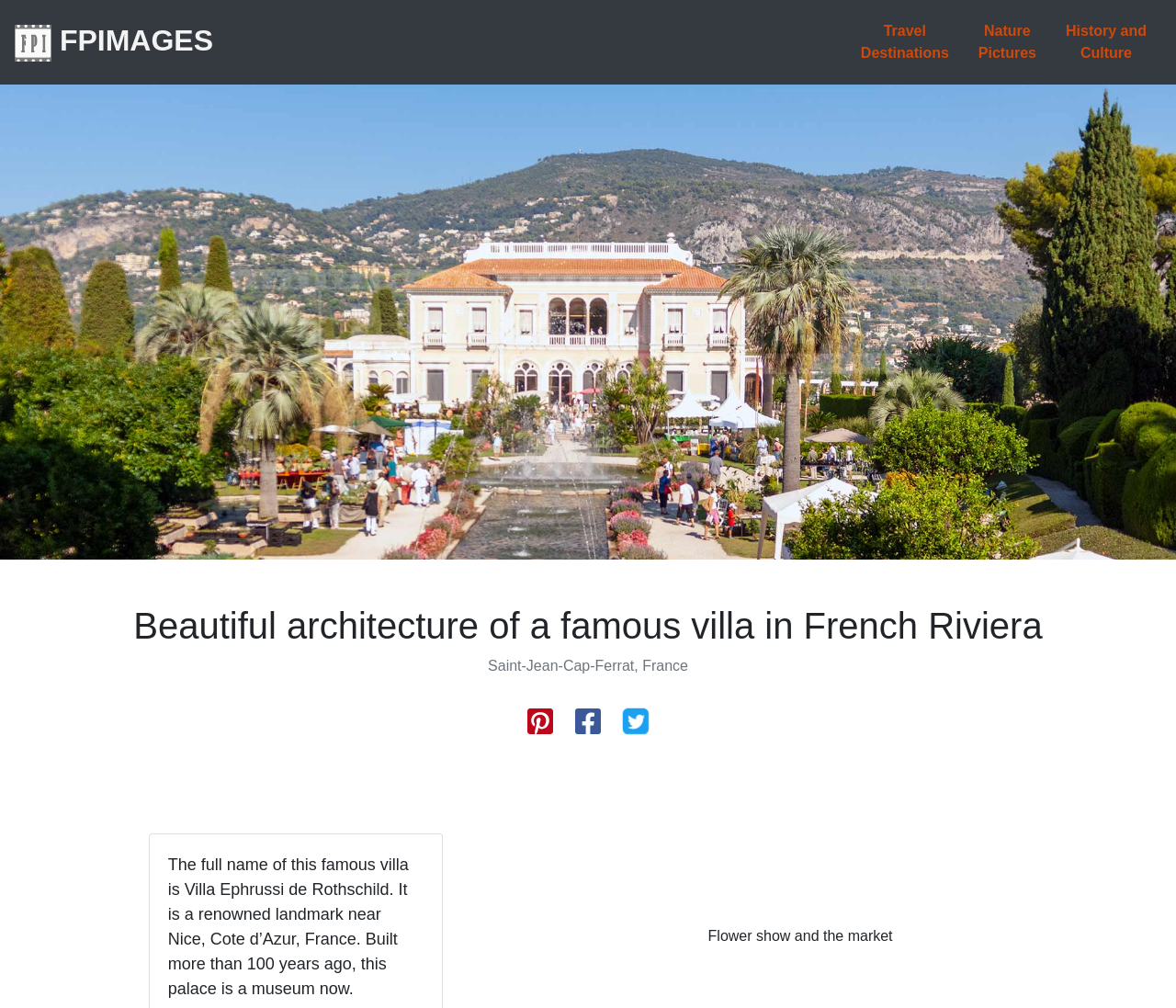Using the webpage screenshot, find the UI element described by History andCulture. Provide the bounding box coordinates in the format (top-left x, top-left y, bottom-right x, bottom-right y), ensuring all values are floating point numbers between 0 and 1.

[0.894, 0.013, 0.988, 0.071]